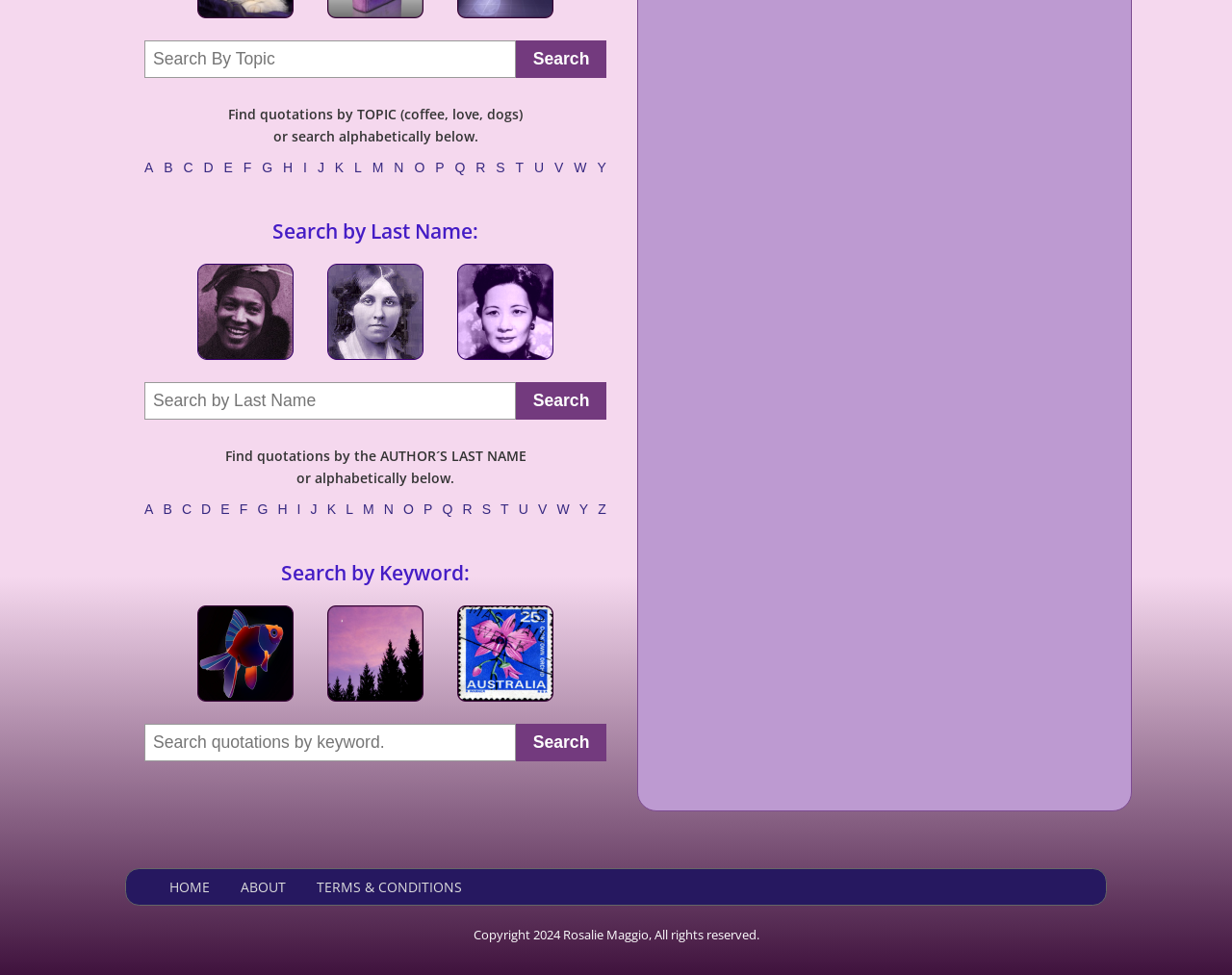Return the bounding box coordinates of the UI element that corresponds to this description: "TERMS & CONDITIONS". The coordinates must be given as four float numbers in the range of 0 and 1, [left, top, right, bottom].

[0.257, 0.9, 0.375, 0.92]